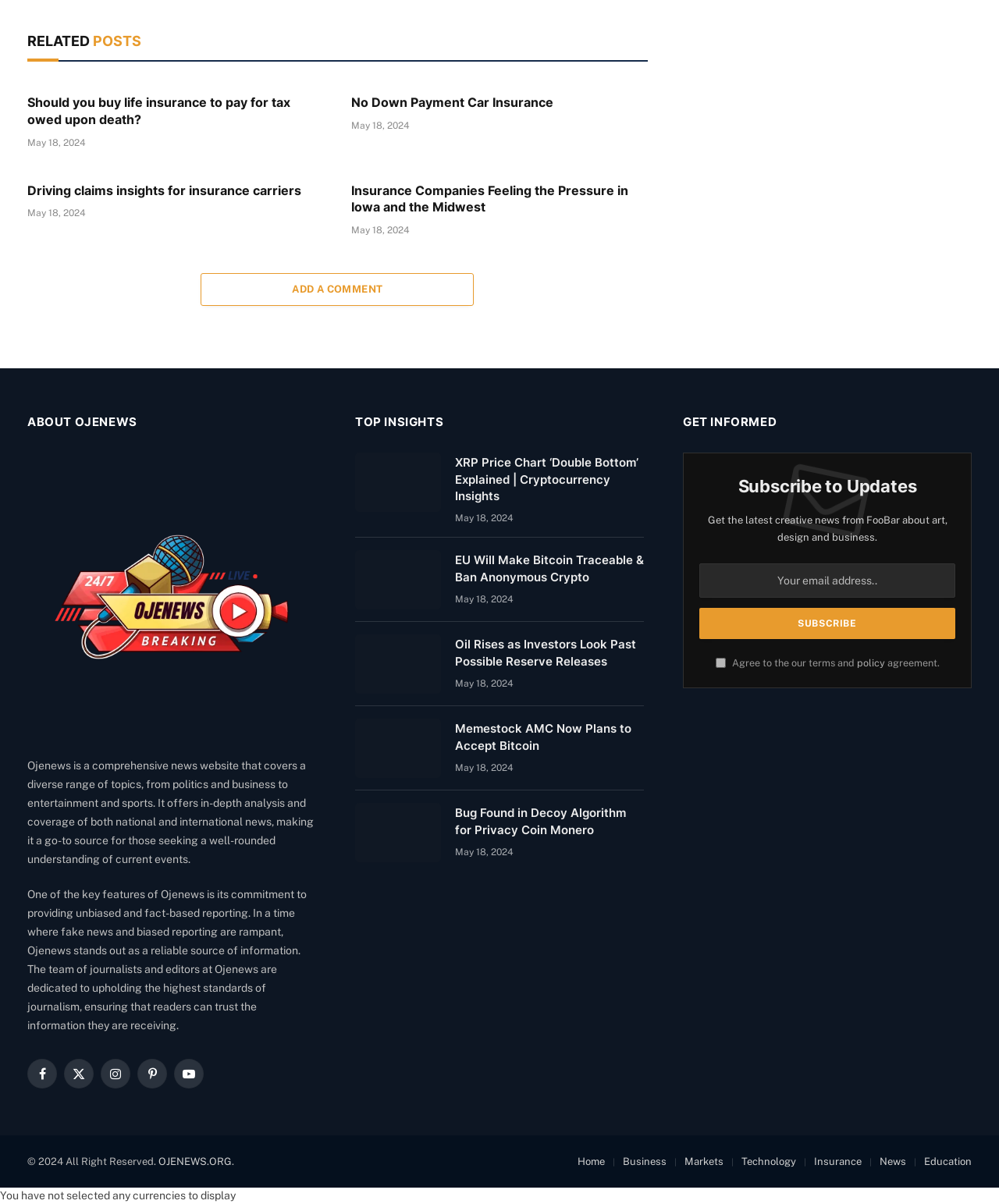What is the purpose of the 'GET INFORMED' section?
Ensure your answer is thorough and detailed.

The 'GET INFORMED' section appears to be a call-to-action to encourage users to subscribe to updates, as it contains a heading 'Subscribe to Updates' and a form to input an email address.